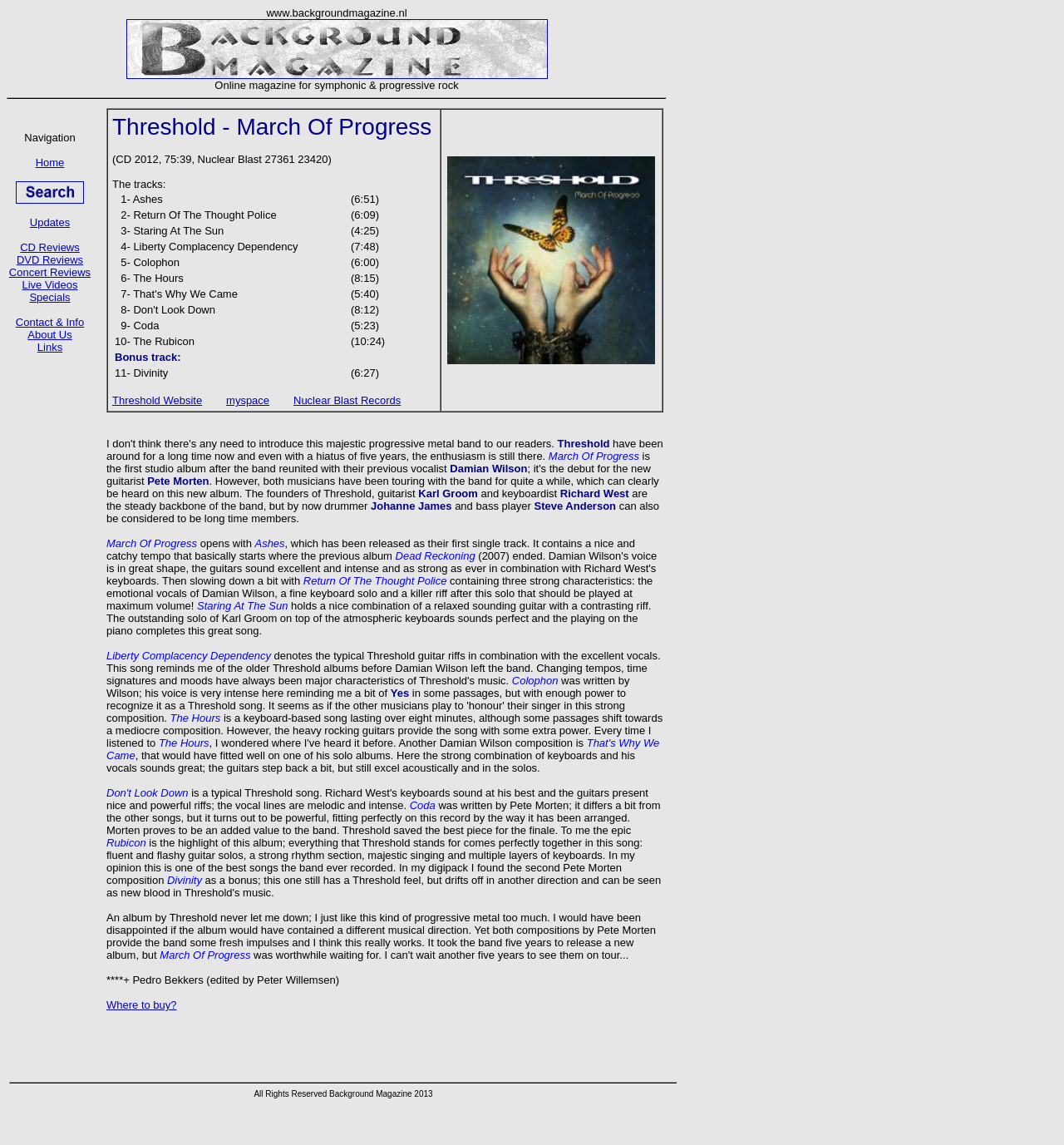Who wrote the song 'Colophon'? From the image, respond with a single word or brief phrase.

Wilson